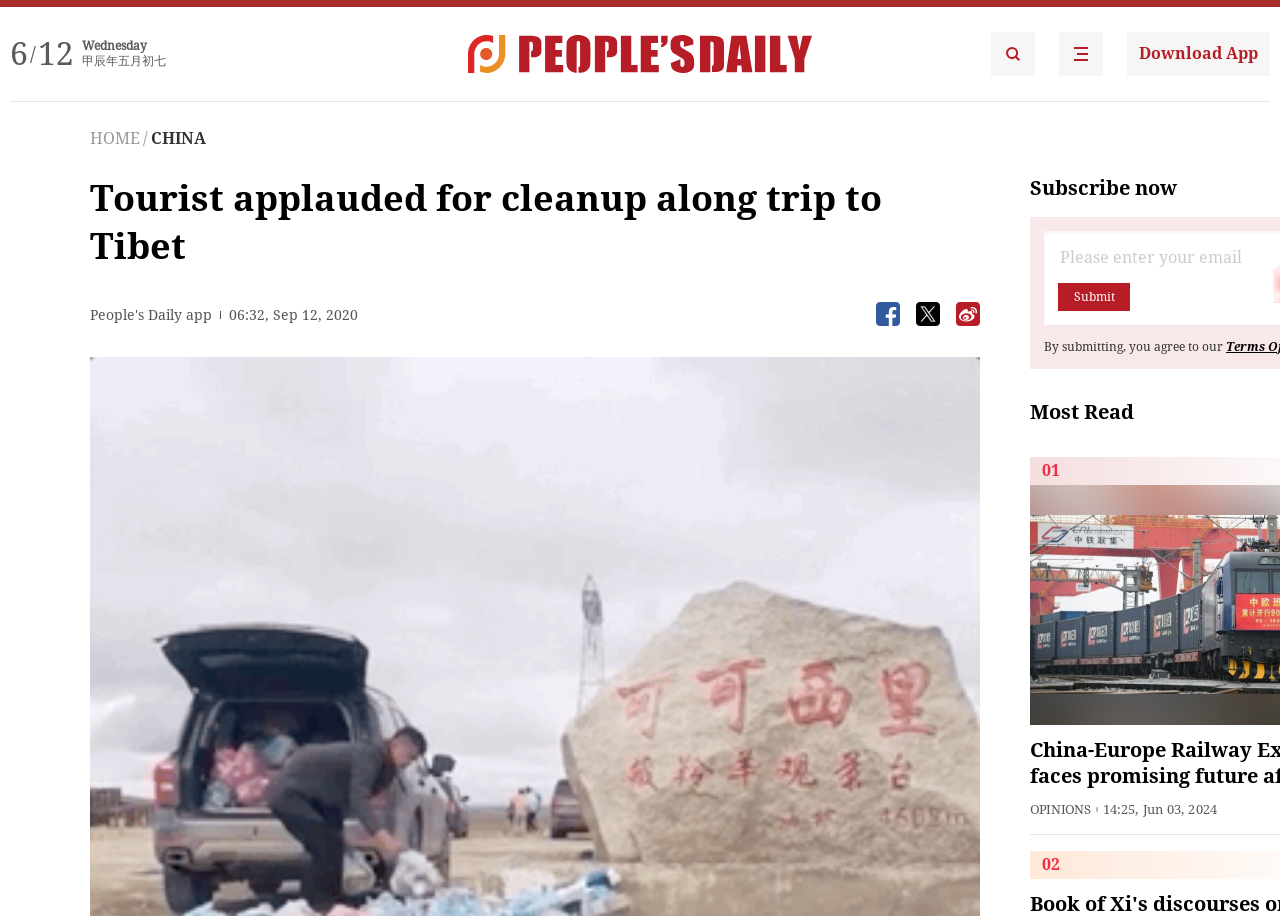How many buttons are there below the article title?
Answer briefly with a single word or phrase based on the image.

3